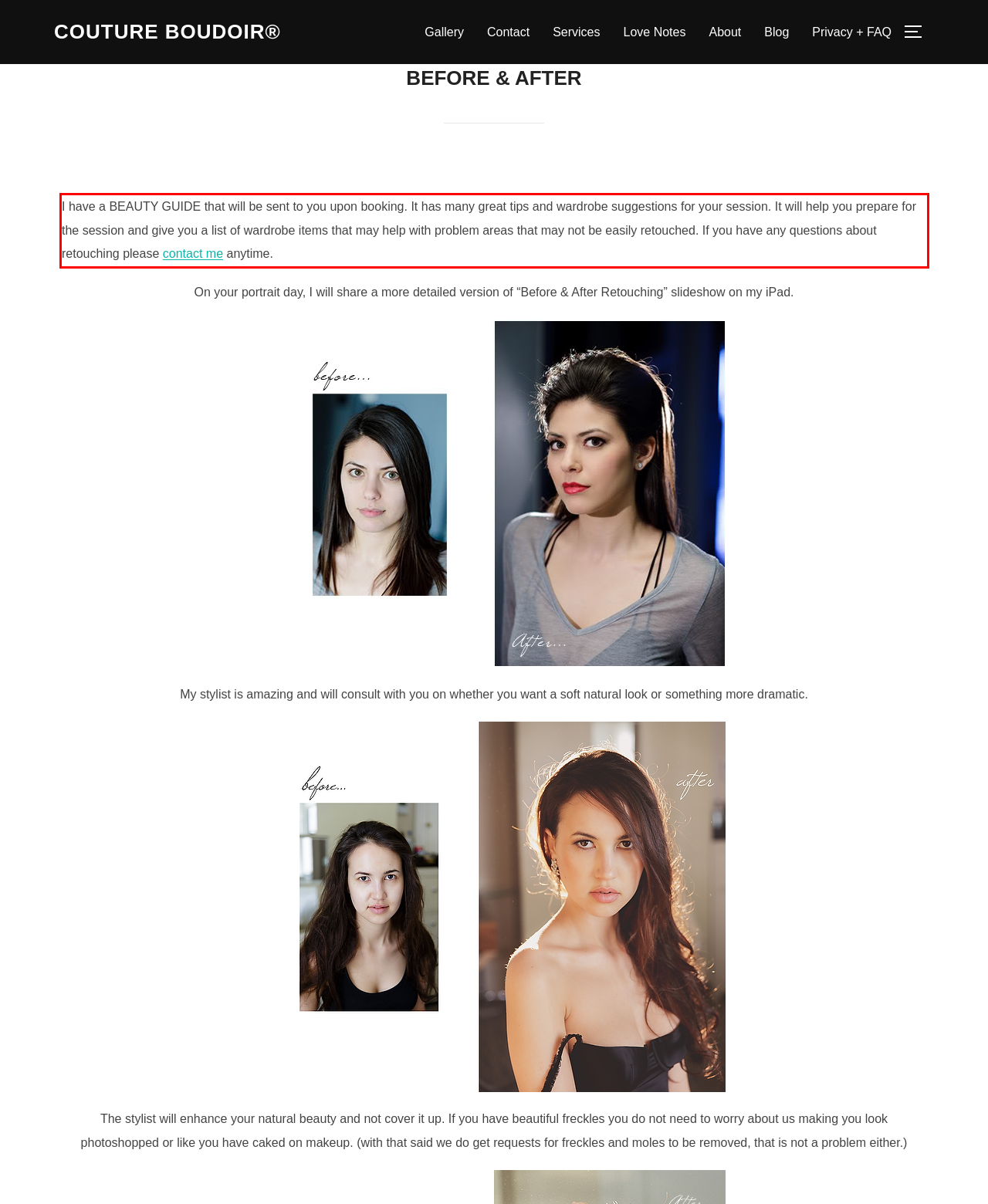There is a UI element on the webpage screenshot marked by a red bounding box. Extract and generate the text content from within this red box.

I have a BEAUTY GUIDE that will be sent to you upon booking. It has many great tips and wardrobe suggestions for your session. It will help you prepare for the session and give you a list of wardrobe items that may help with problem areas that may not be easily retouched. If you have any questions about retouching please contact me anytime.